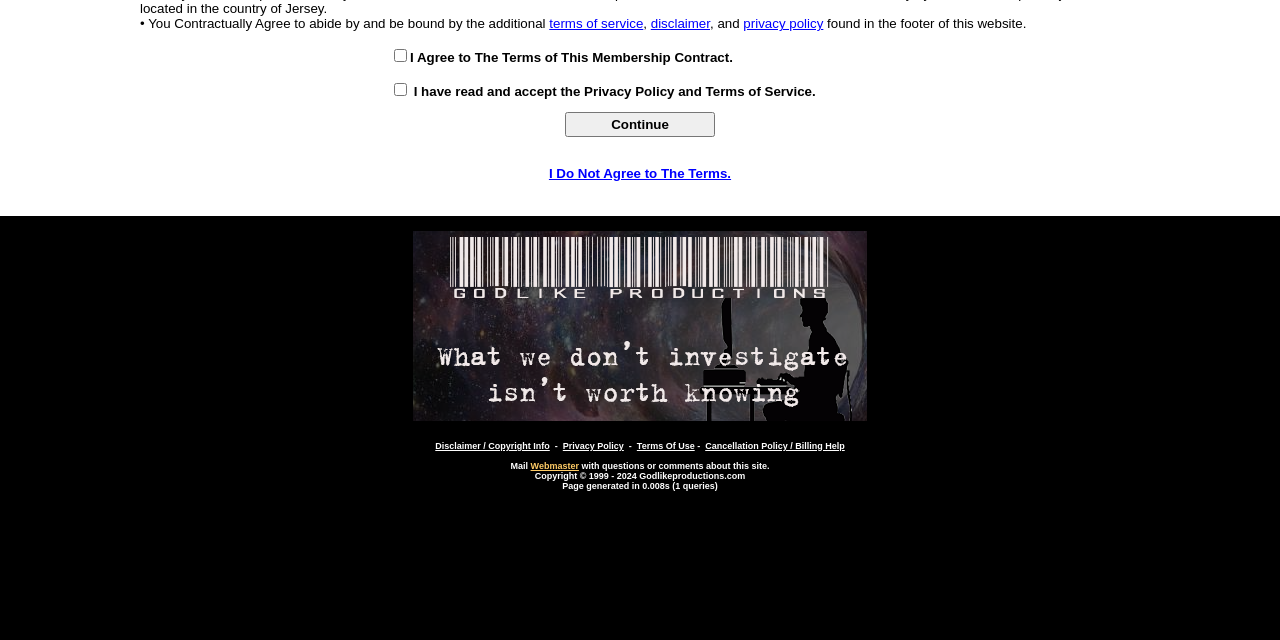Determine the bounding box coordinates for the UI element with the following description: "name="input_2"". The coordinates should be four float numbers between 0 and 1, represented as [left, top, right, bottom].

None